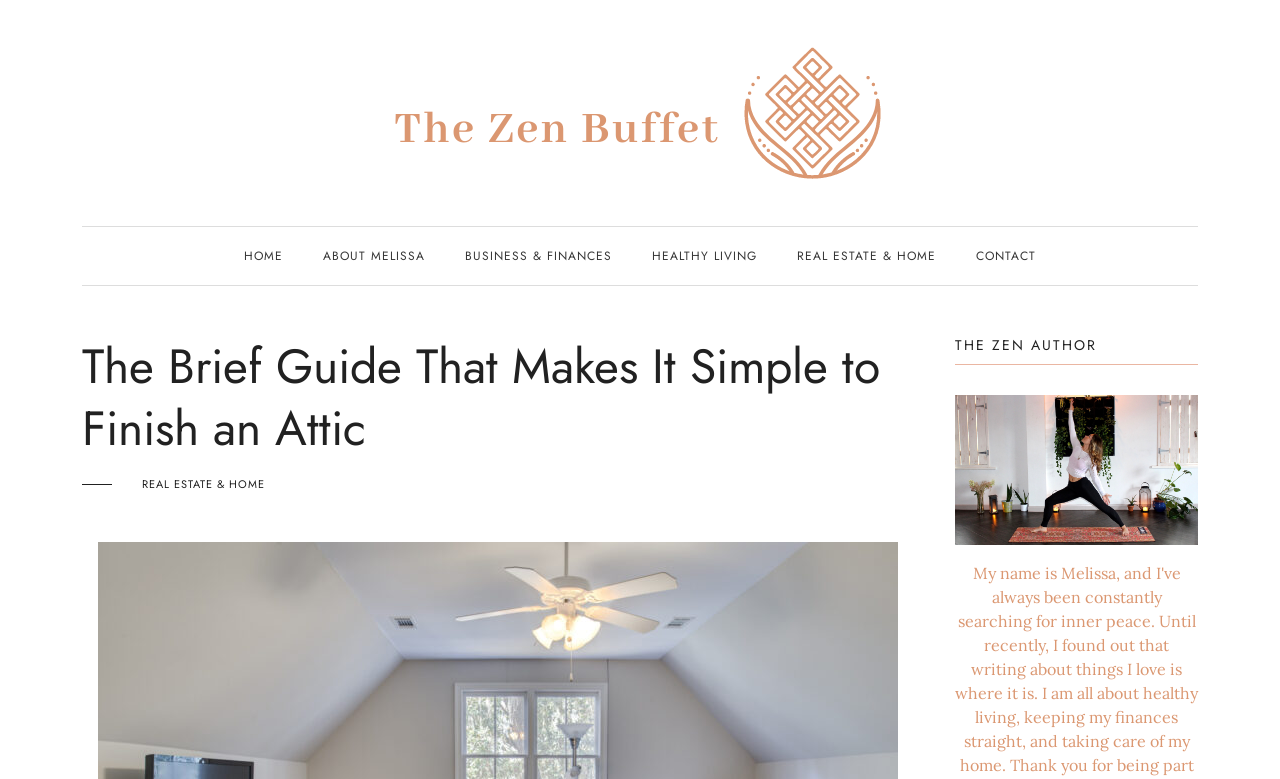Pinpoint the bounding box coordinates of the element you need to click to execute the following instruction: "explore real estate and home". The bounding box should be represented by four float numbers between 0 and 1, in the format [left, top, right, bottom].

[0.623, 0.291, 0.731, 0.366]